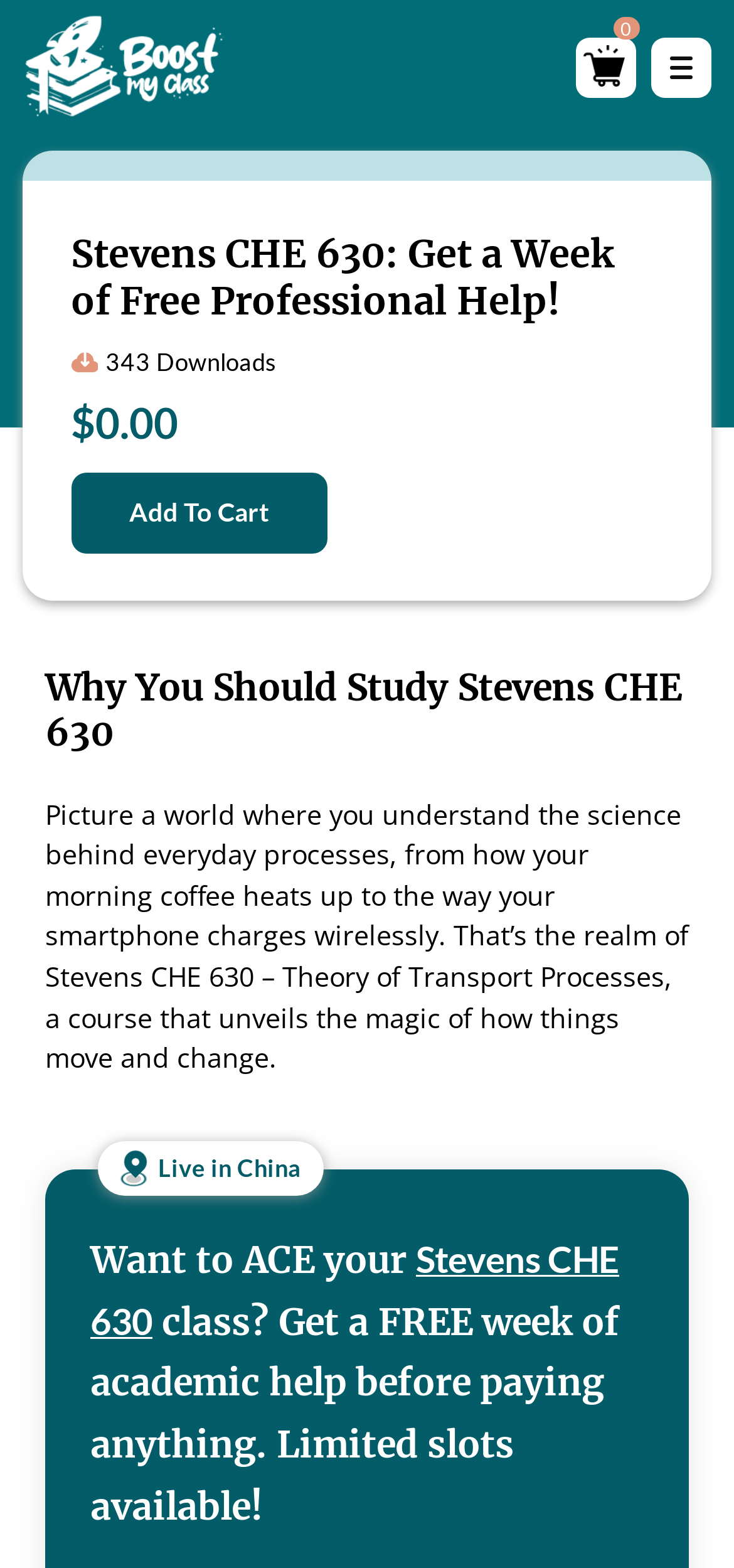Given the webpage screenshot and the description, determine the bounding box coordinates (top-left x, top-left y, bottom-right x, bottom-right y) that define the location of the UI element matching this description: alt="boost my class"

[0.038, 0.089, 0.383, 0.113]